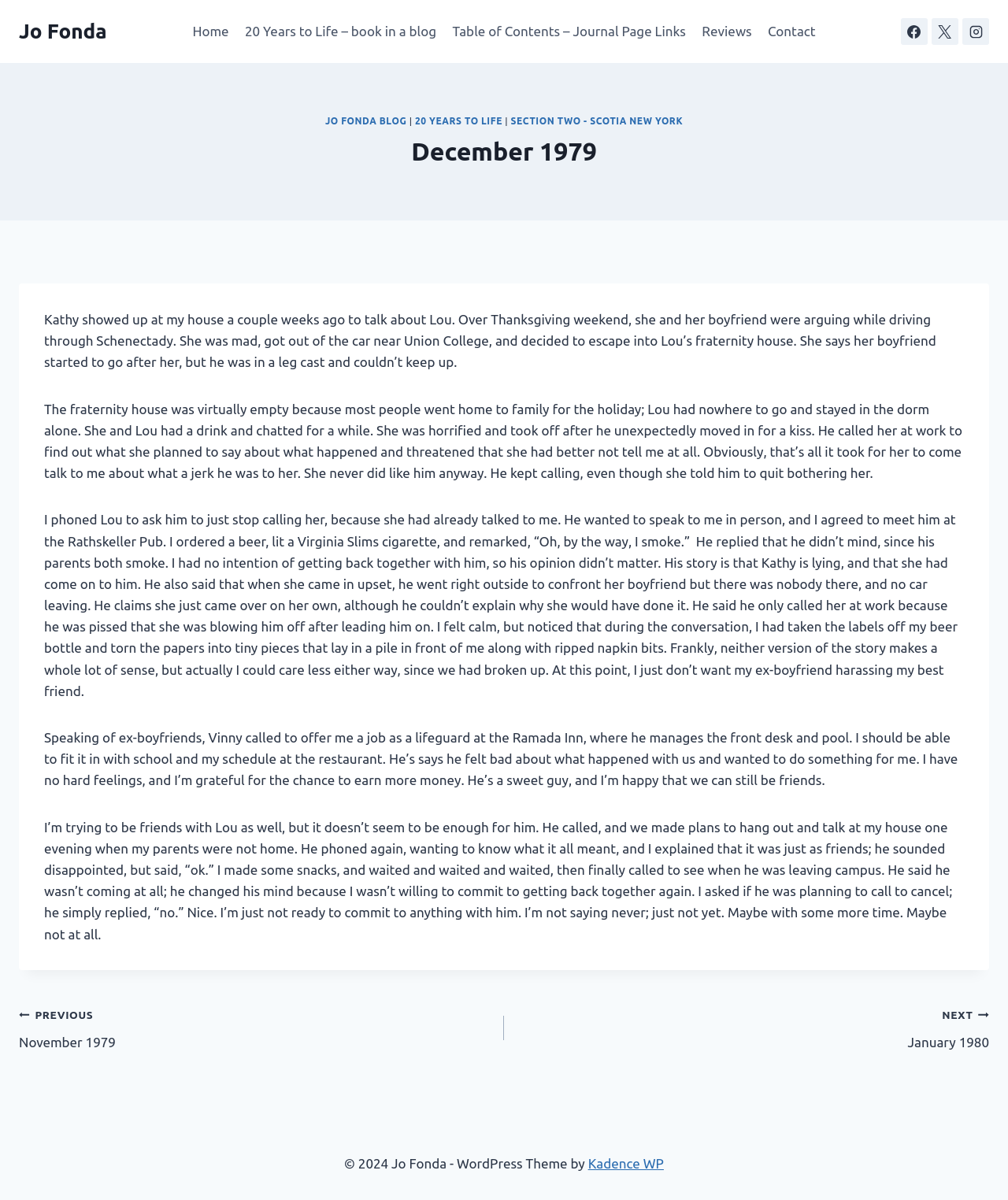Identify the bounding box coordinates of the part that should be clicked to carry out this instruction: "Click on the 'Home' link".

[0.183, 0.011, 0.235, 0.042]